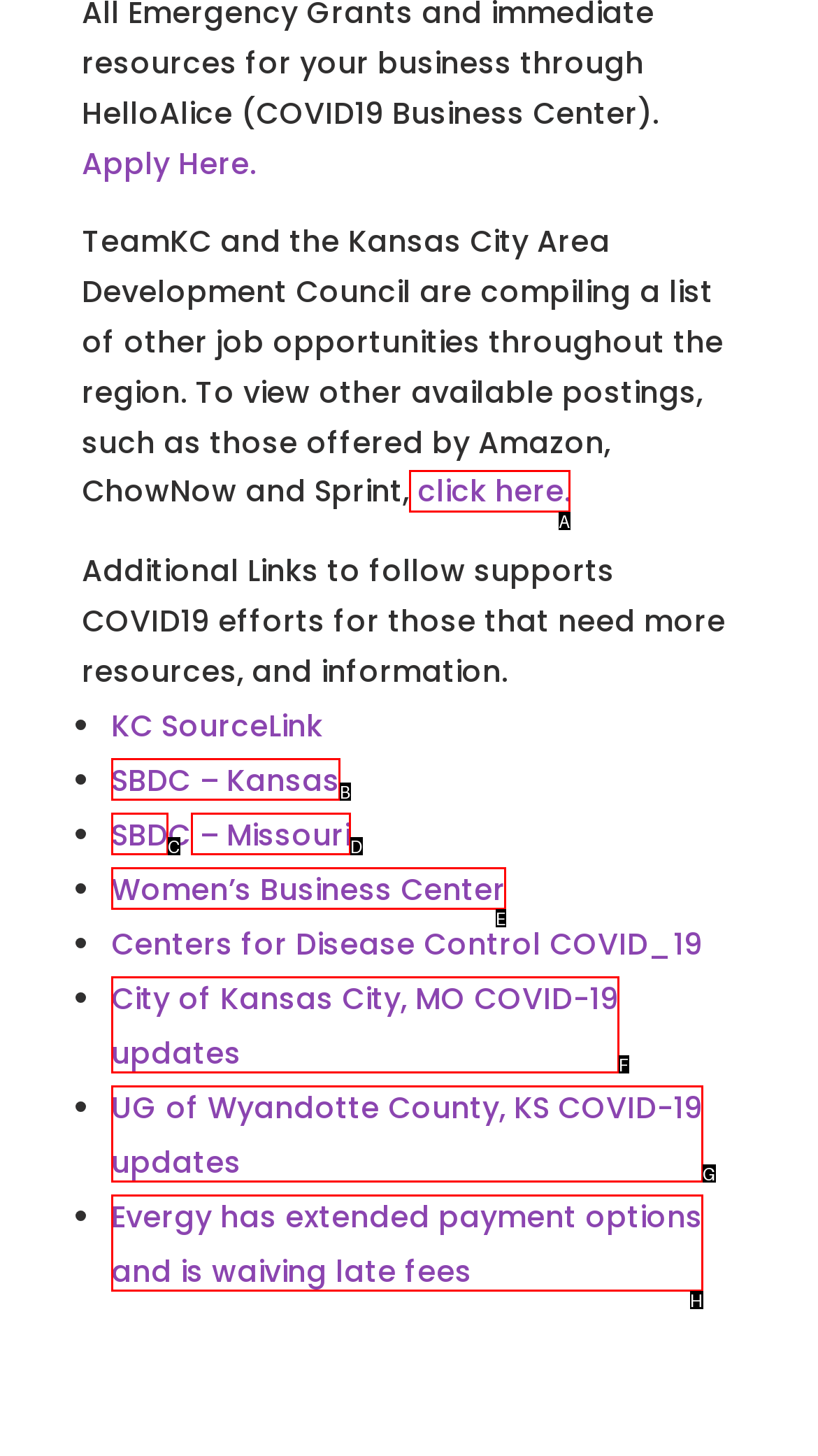Determine the letter of the element you should click to carry out the task: Click the login button
Answer with the letter from the given choices.

None